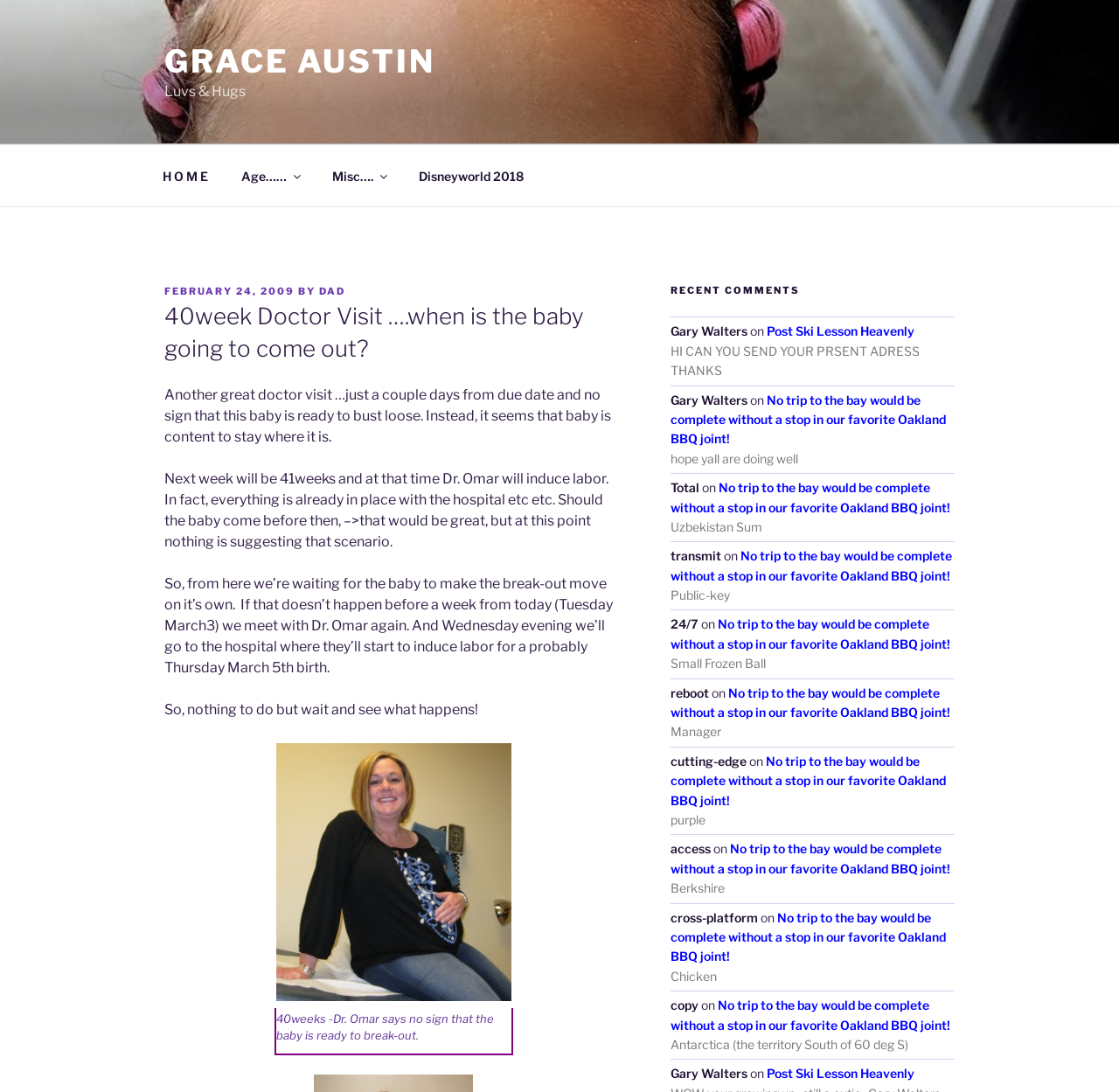Write a detailed summary of the webpage.

The webpage is a personal blog post titled "40week Doctor Visit ….when is the baby going to come out?" by Grace Austin. At the top of the page, there is a navigation menu with links to "HOME", "Disneyworld 2018", and other pages. Below the navigation menu, there is a header section with the title of the blog post and the date it was posted, February 24, 2009.

The main content of the page is a series of paragraphs describing the author's 40-week doctor's visit and the anticipation of the baby's arrival. The text is accompanied by a figure with a caption, which appears to be a photo of the author's belly at 40 weeks pregnant.

On the right side of the page, there is a section titled "RECENT COMMENTS" with a list of comments from other users, including links to their profiles and the text of their comments. There are 15 comments in total, with some users leaving multiple comments.

At the very top of the page, there is a link to "Skip to content" and an image of the author, Grace Austin. The page also has a top menu with links to various pages, including "H O M E", "Disneyworld 2018", and others.